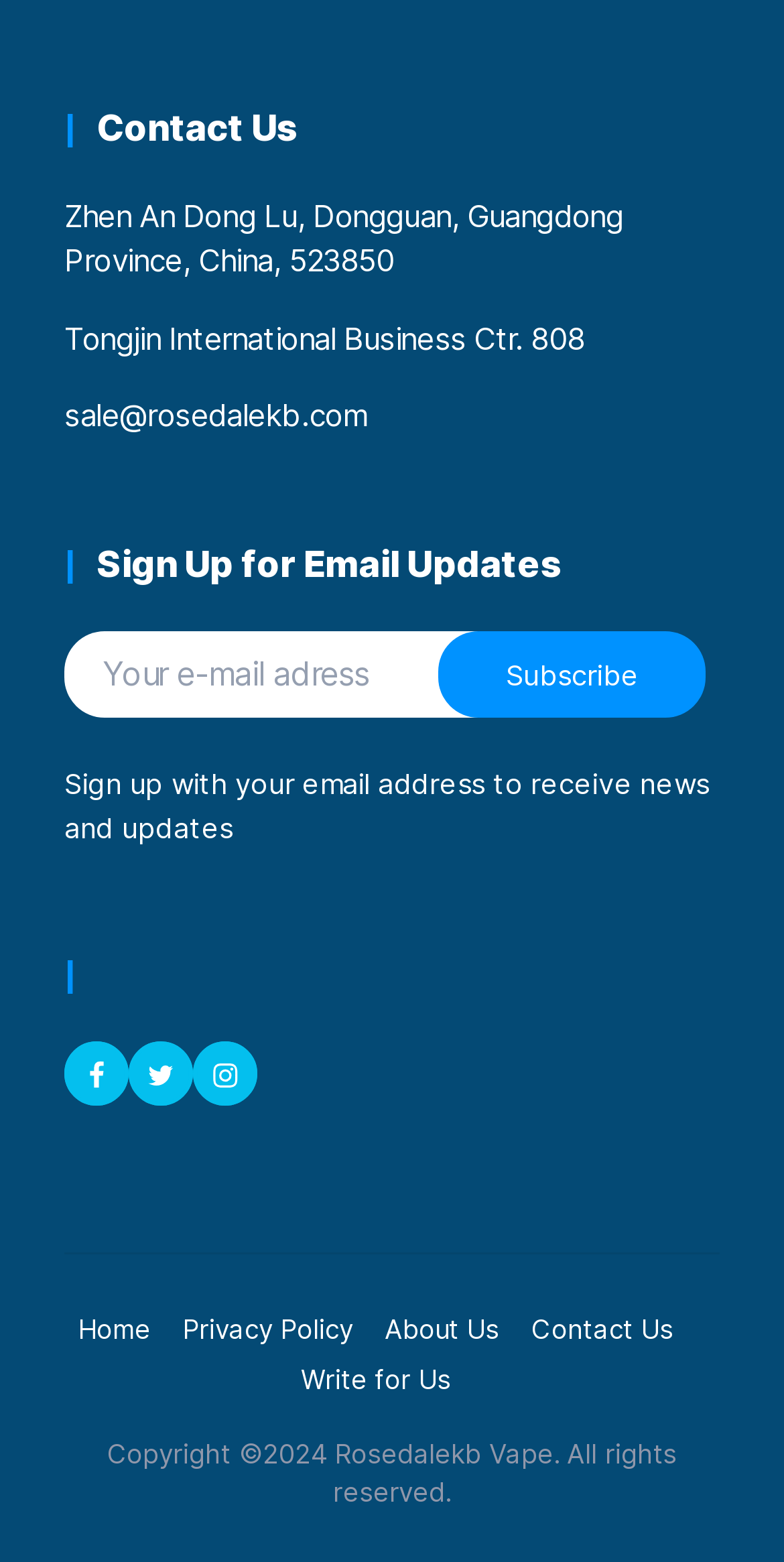What is the company's email address for sales?
Provide a one-word or short-phrase answer based on the image.

sale@rosedalekb.com